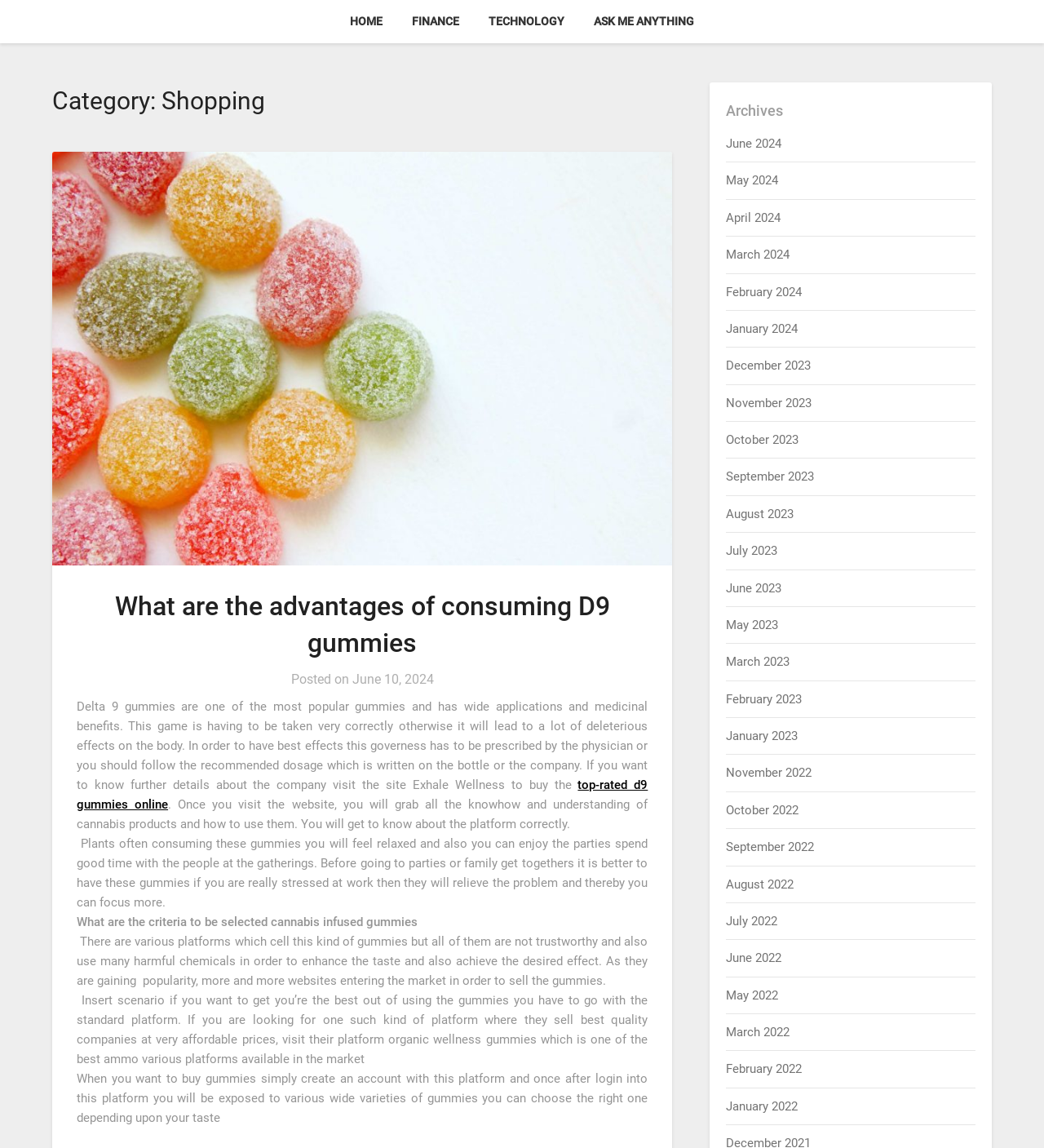Provide your answer in a single word or phrase: 
What is the name of the platform recommended for buying cannabis infused gummies?

Exhale Wellness